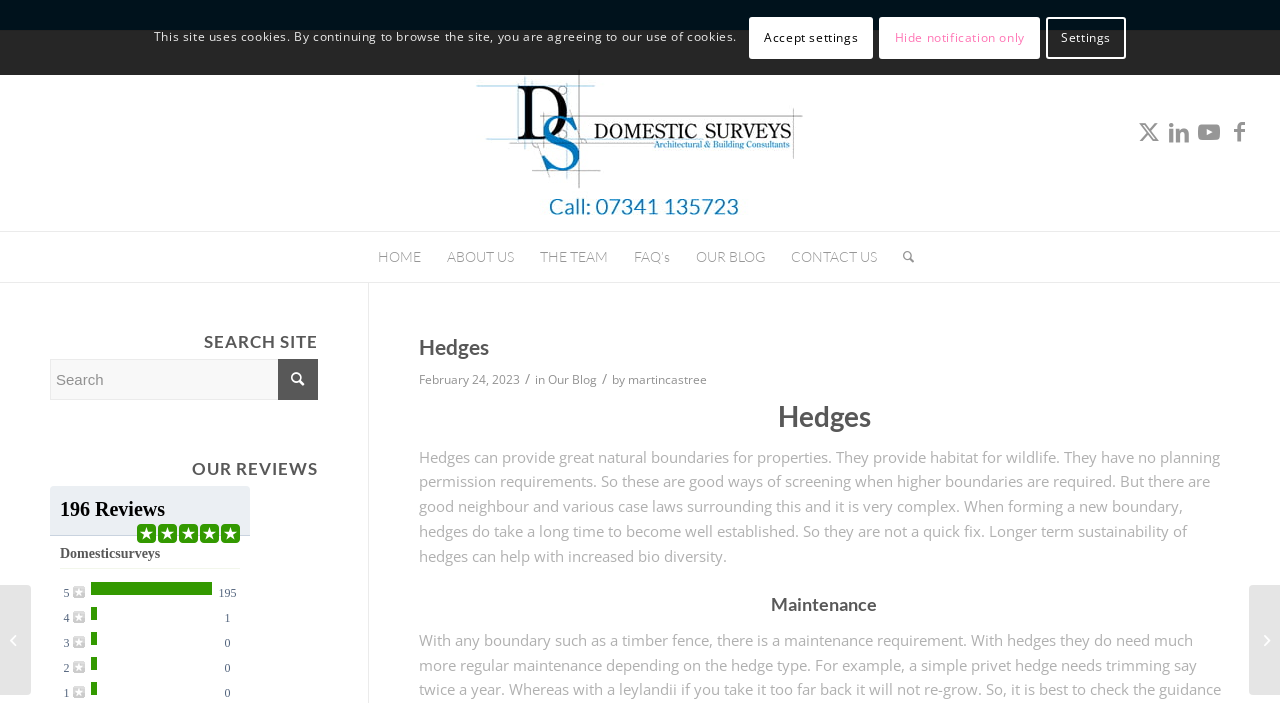What is the purpose of hedges?
Could you answer the question with a detailed and thorough explanation?

Based on the webpage content, hedges are mentioned as providing great natural boundaries for properties and habitat for wildlife, indicating their purpose is to serve as a natural barrier and support biodiversity.